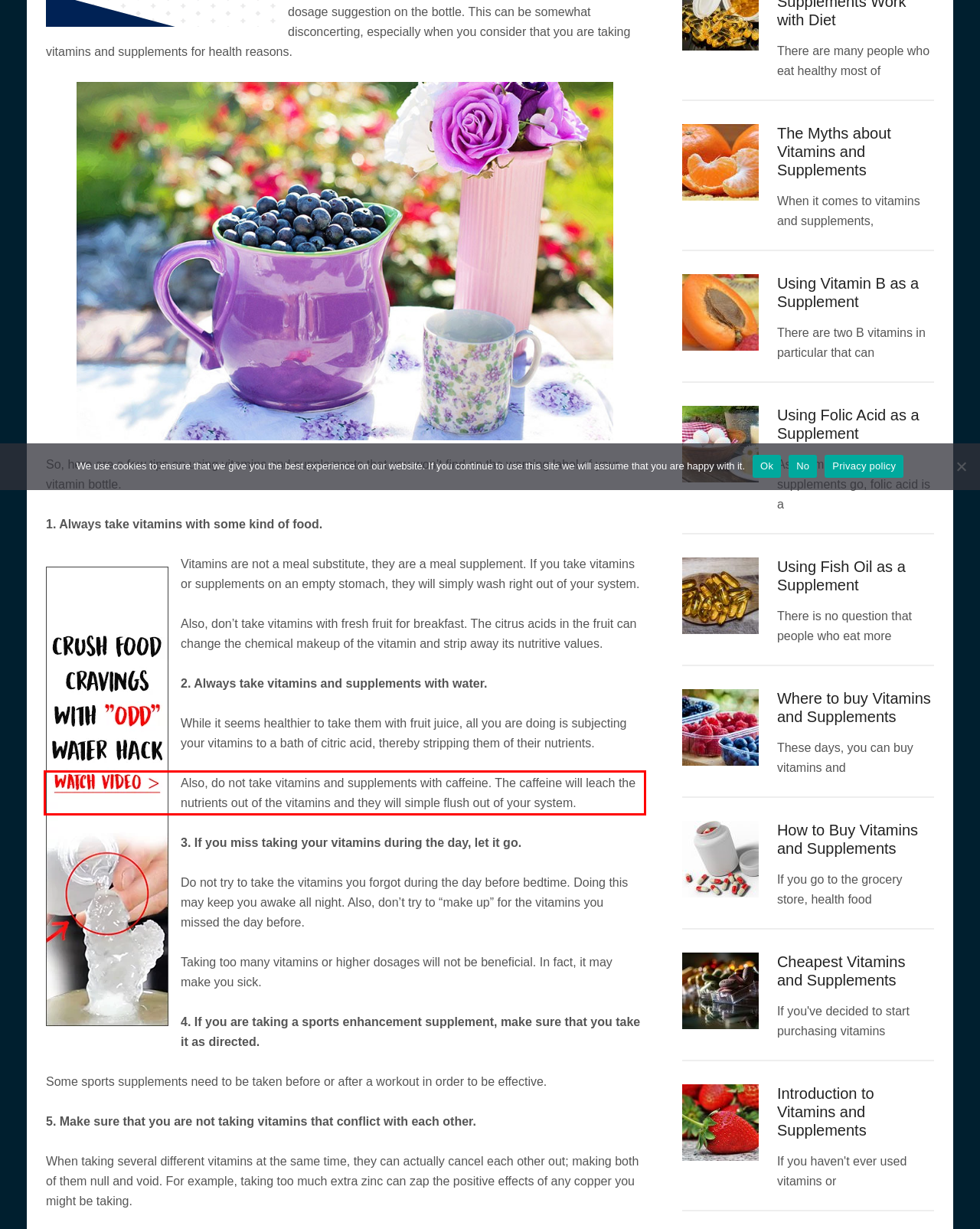With the given screenshot of a webpage, locate the red rectangle bounding box and extract the text content using OCR.

Also, do not take vitamins and supplements with caffeine. The caffeine will leach the nutrients out of the vitamins and they will simple flush out of your system.